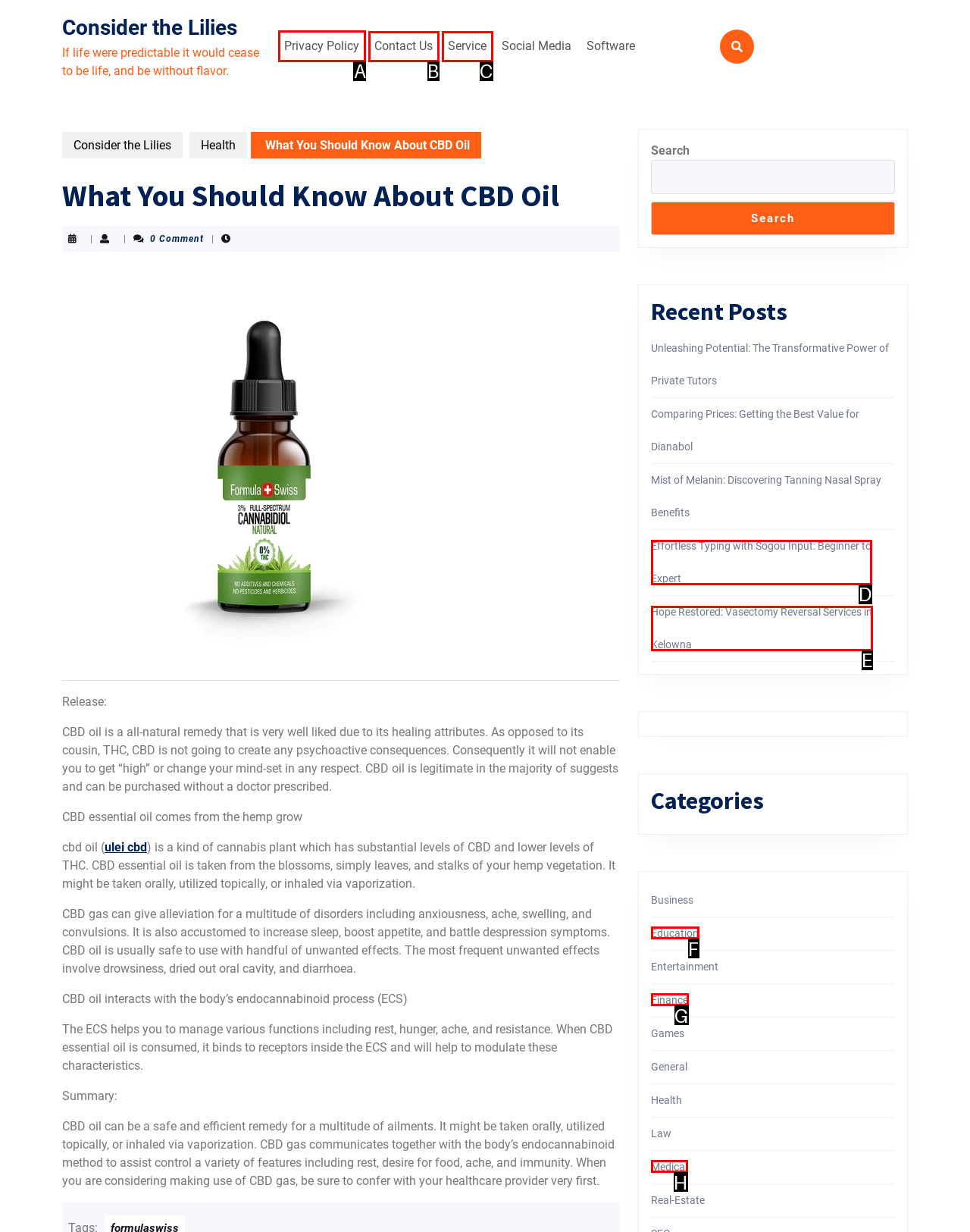For the task "Click on the 'Privacy Policy' link", which option's letter should you click? Answer with the letter only.

A